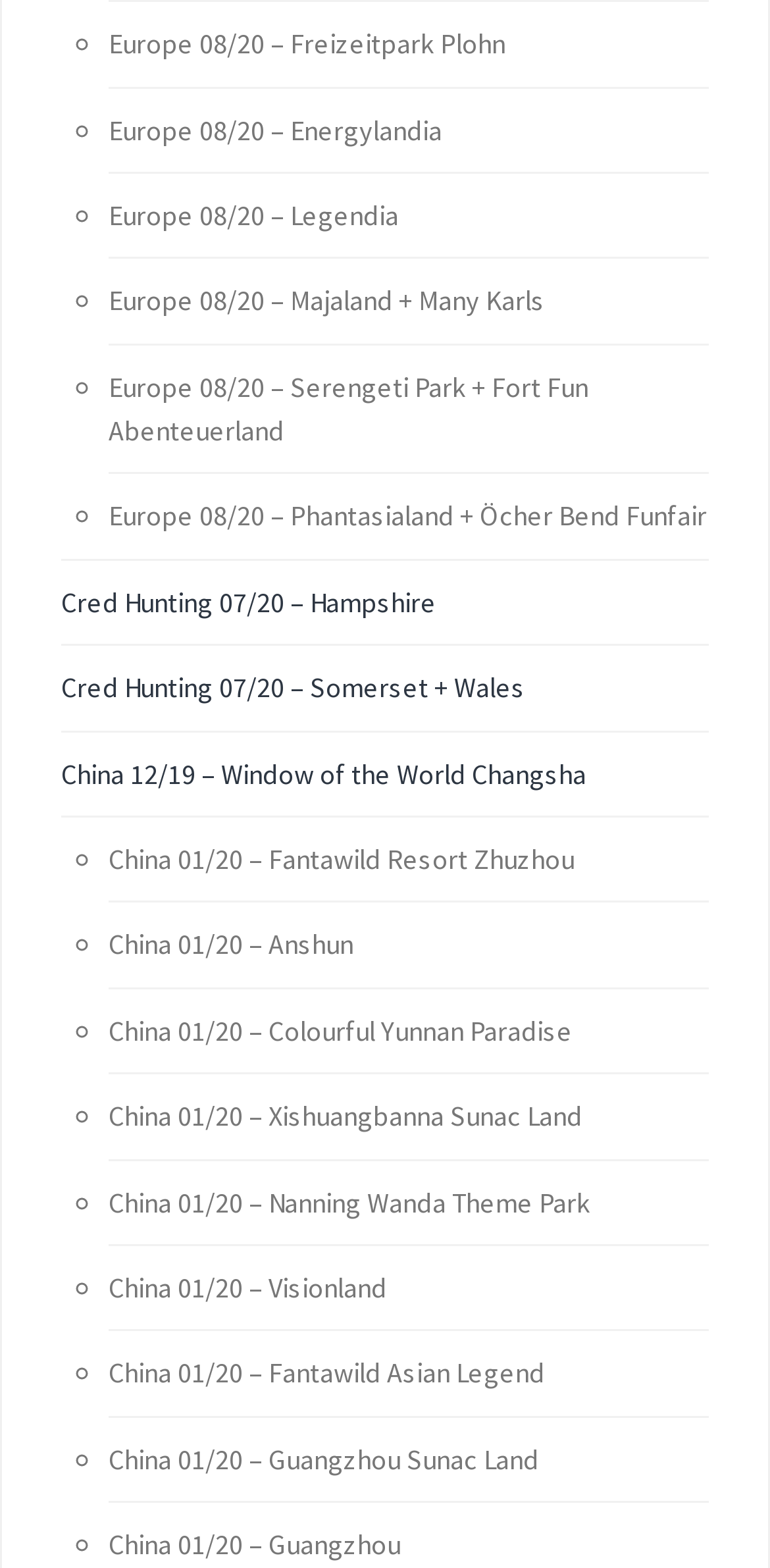Answer the question below with a single word or a brief phrase: 
Are all links on the webpage related to theme parks?

Yes